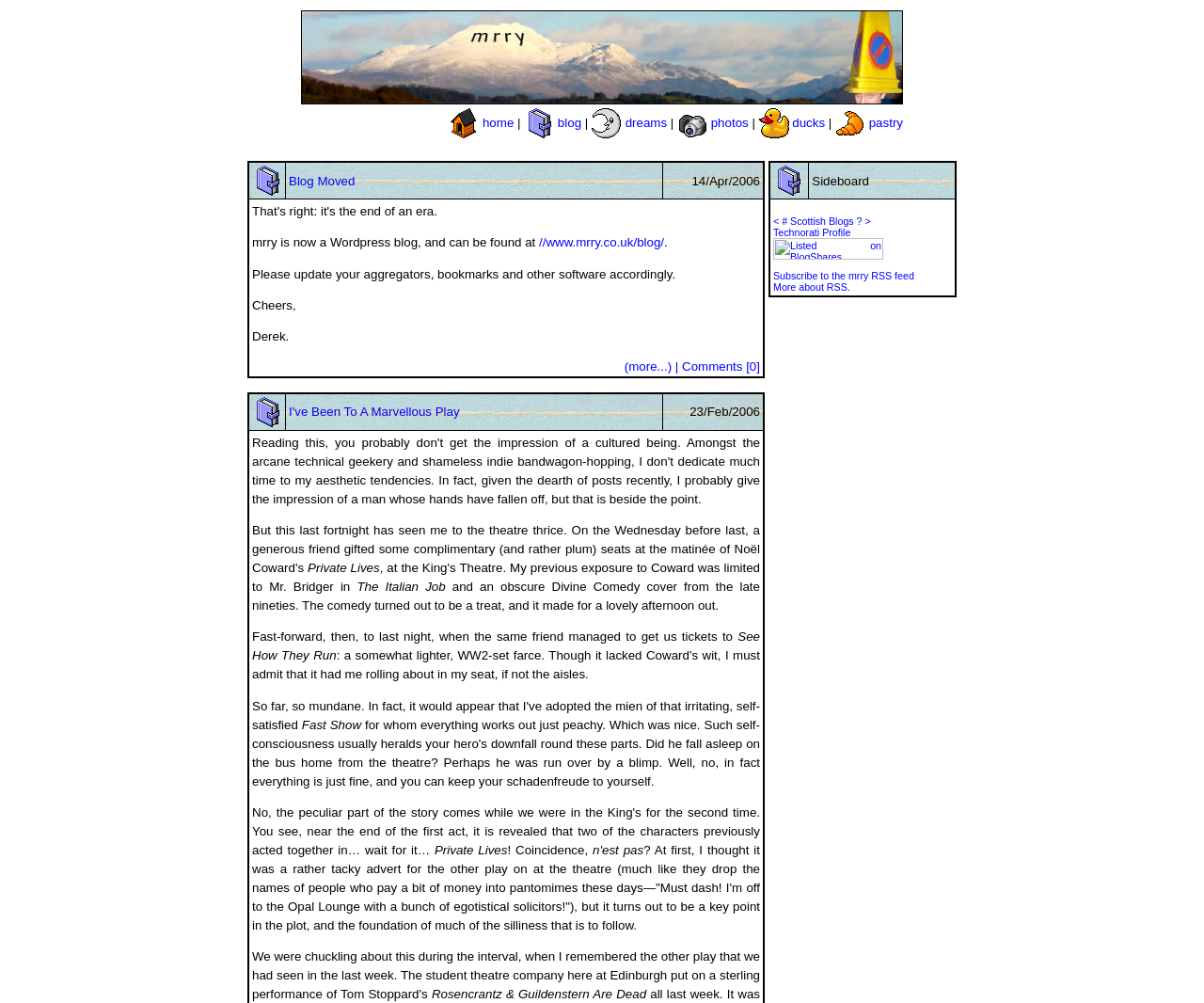Explain the webpage's design and content in an elaborate manner.

This webpage is a personal website, specifically a blog, belonging to Derek Murray. At the top, there is a header section with a title "mrry (Happy New Year)" accompanied by an image. Below the header, there is a navigation menu with links to different sections of the website, including "home", "blog", "dreams", "photos", "ducks", and "pastry". Each link has a corresponding image.

The main content area is divided into two sections. On the left, there is a list of blog posts, with each post displaying a title, a link to the post, and the date it was published. The first post is titled "Blog Moved" and has a link to the new blog location. The second post is titled "That's right: it's the end of an era. mrry is now a Wordpress blog..." and has a link to the new blog location as well as a "more..." link to read the full post. There are also links to comments and other posts.

On the right, there is a sidebar with a title "Sideboard" and a list of links and images. The links include "check out my neighbors in meatspace", "Scottish Blogs", "Technorati Profile", "Listed on BlogShares", "Subscribe to the mrry RSS feed", and "More about RSS". There are also images associated with some of these links.